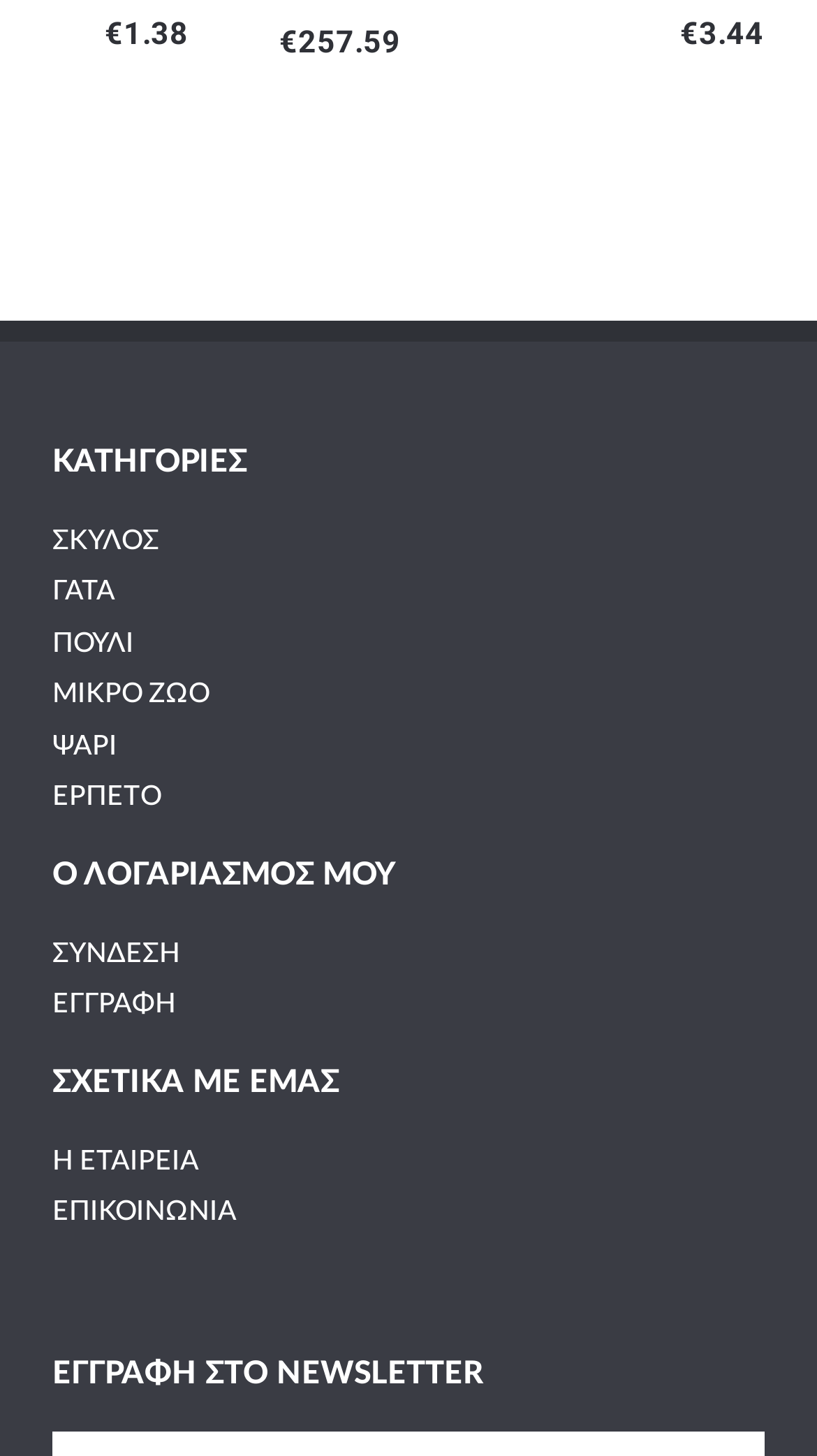How many headings are on the page?
Based on the image, answer the question in a detailed manner.

I counted the number of headings on the page, which are 'ΚΑΤΗΓΟΡΙΕΣ', 'Ο ΛΟΓΑΡΙΑΣΜΟΣ ΜΟΥ', 'ΣΧΕΤΙΚΑ ΜΕ ΕΜΑΣ', and 'ΕΓΓΡΑΦΗ ΣΤΟ NEWSLETTER', and there are 4 of them.